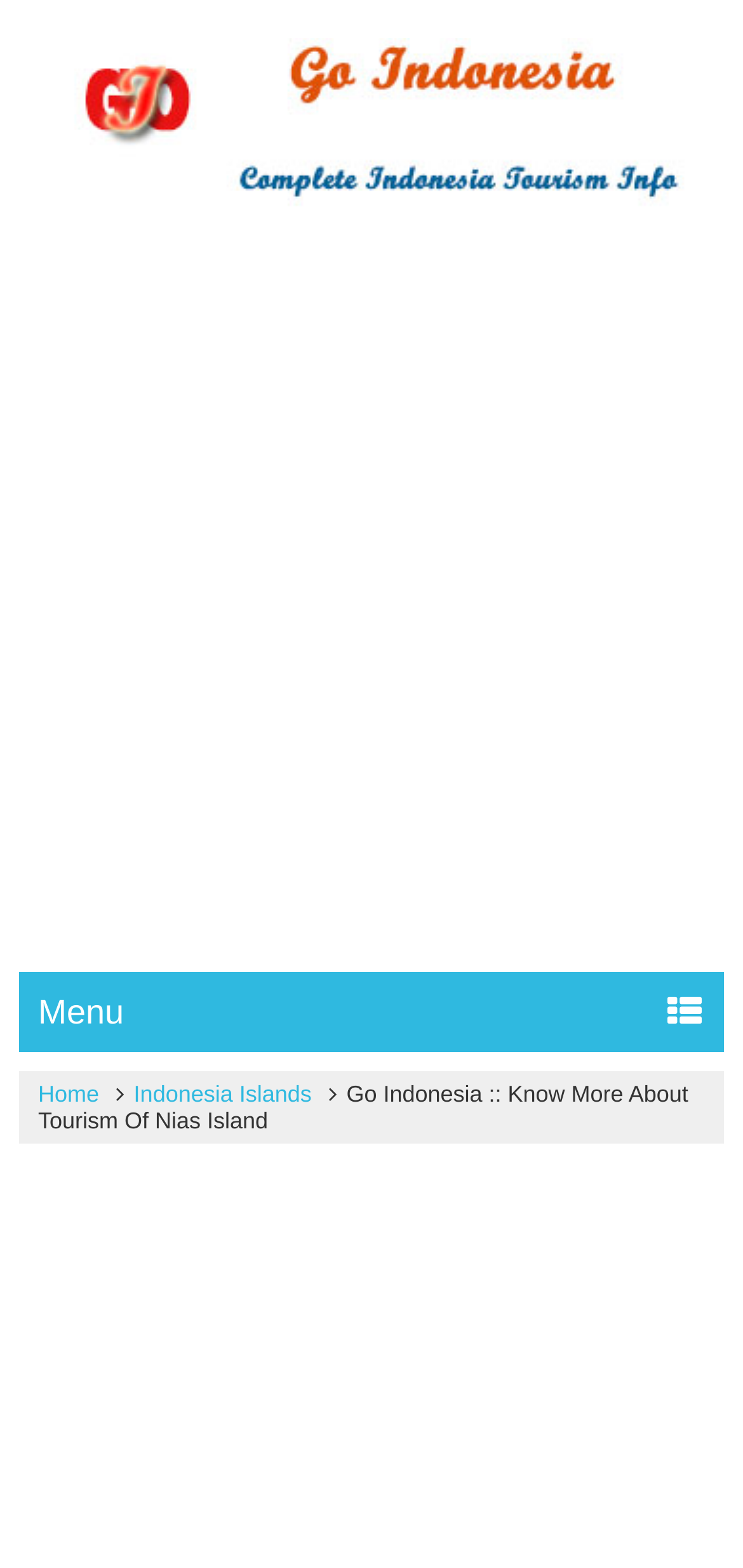Extract the bounding box coordinates for the described element: "Home". The coordinates should be represented as four float numbers between 0 and 1: [left, top, right, bottom].

[0.051, 0.689, 0.146, 0.706]